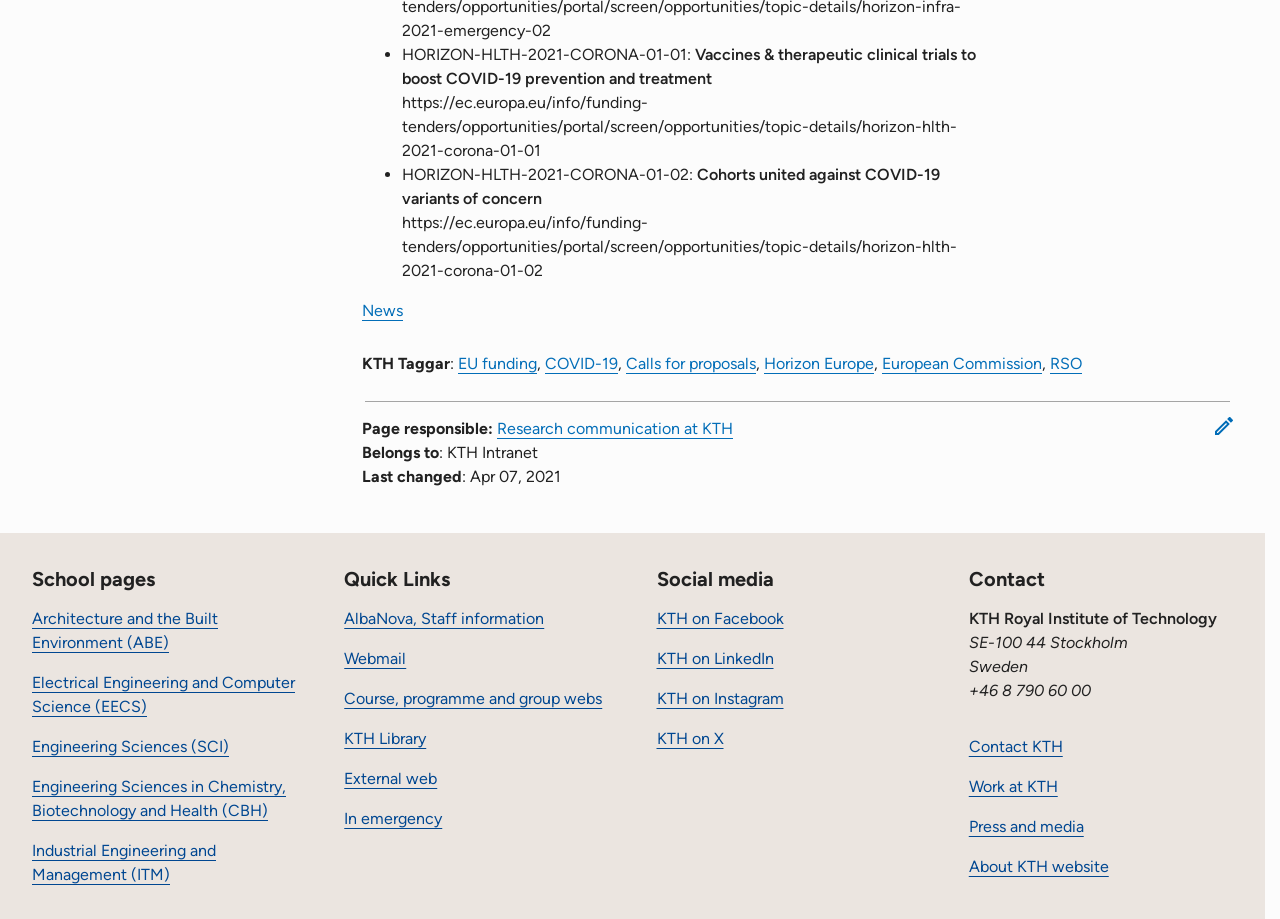Locate the UI element that matches the description Webmail in the webpage screenshot. Return the bounding box coordinates in the format (top-left x, top-left y, bottom-right x, bottom-right y), with values ranging from 0 to 1.

[0.269, 0.706, 0.317, 0.727]